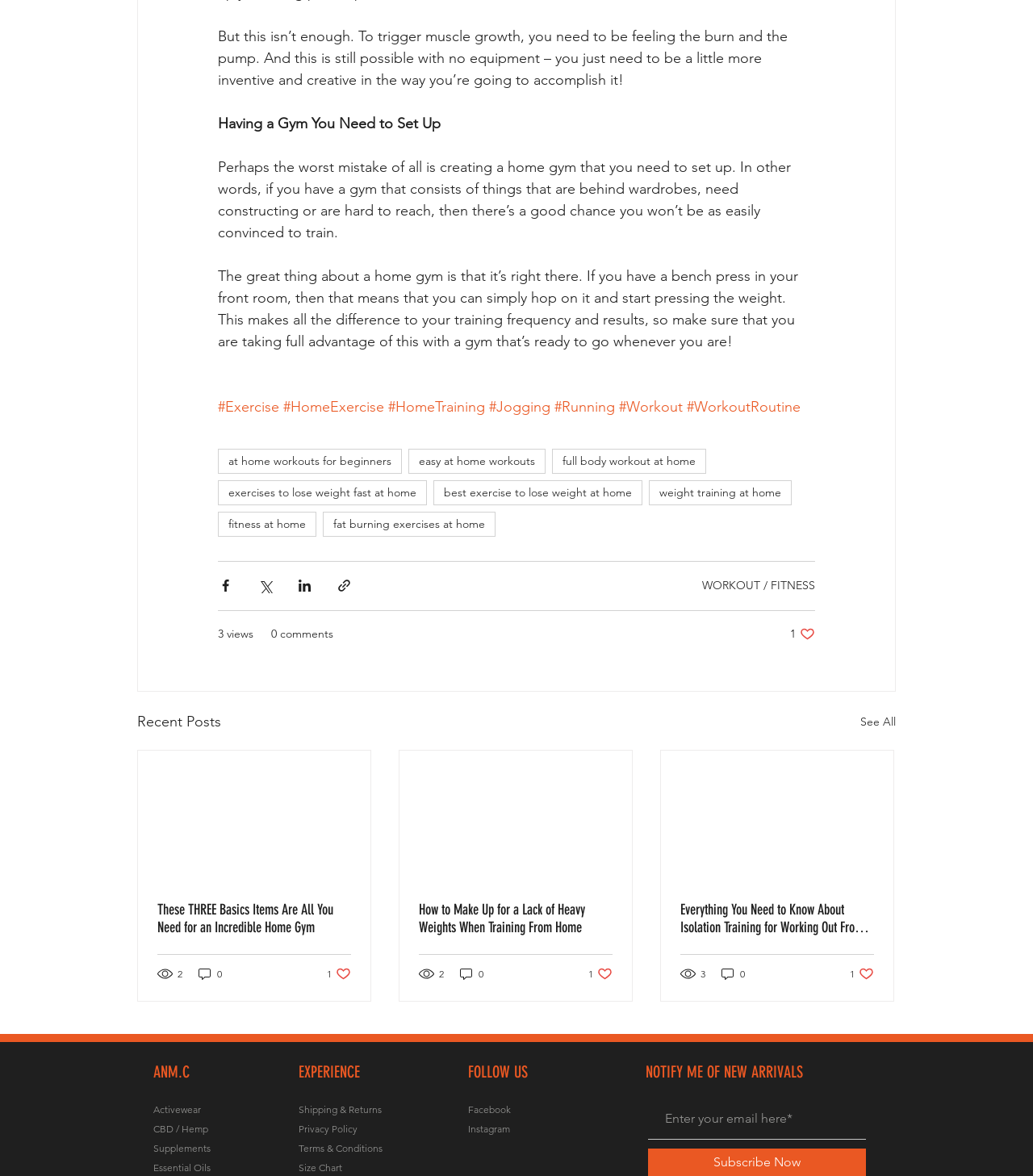With reference to the image, please provide a detailed answer to the following question: How many social media platforms are listed under 'FOLLOW US'?

Under the heading 'FOLLOW US', I found links to 'Facebook' and 'Instagram', indicating that there are two social media platforms listed.